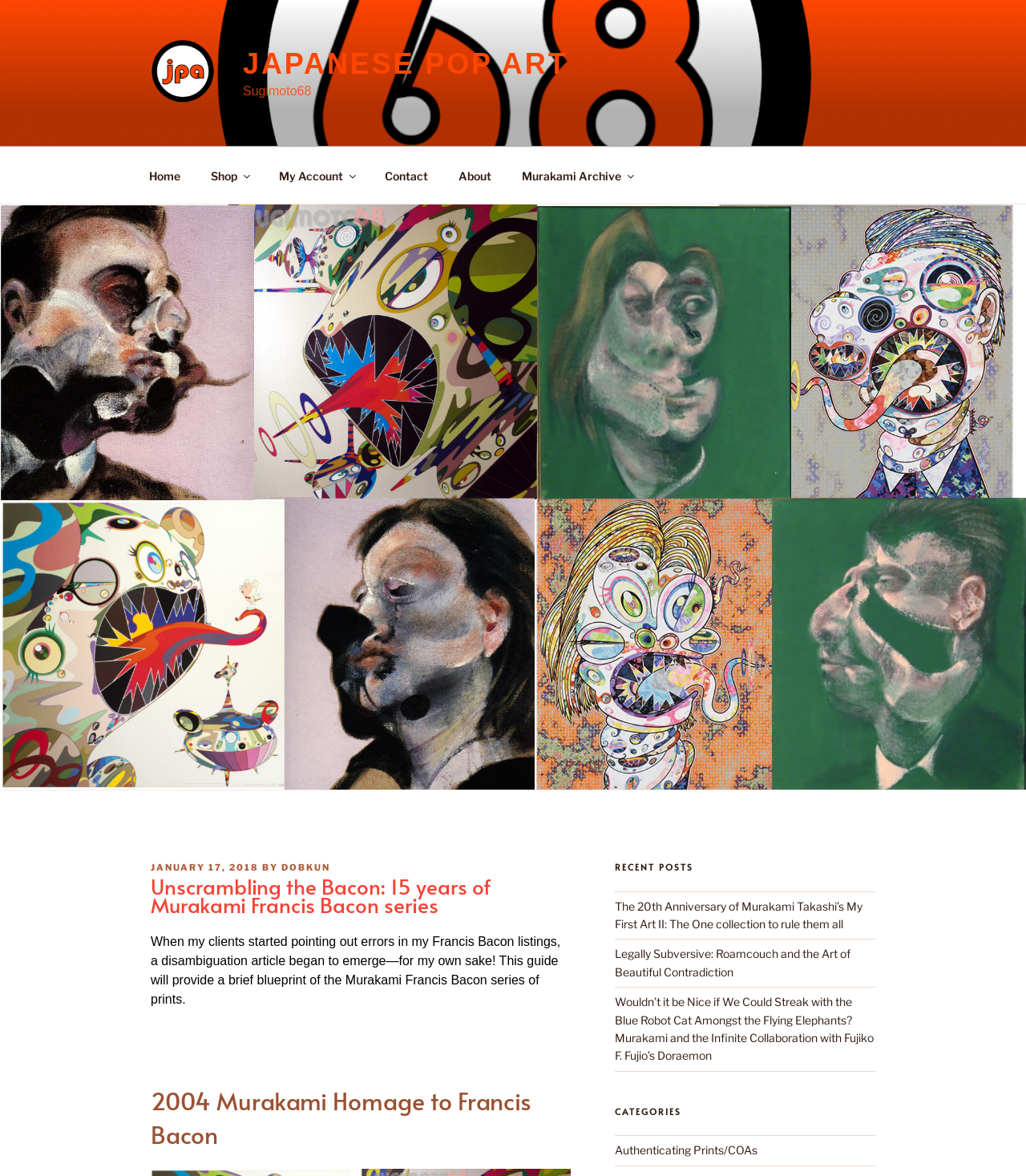Determine the bounding box coordinates of the area to click in order to meet this instruction: "Click on the 'Home' link".

[0.131, 0.133, 0.189, 0.166]